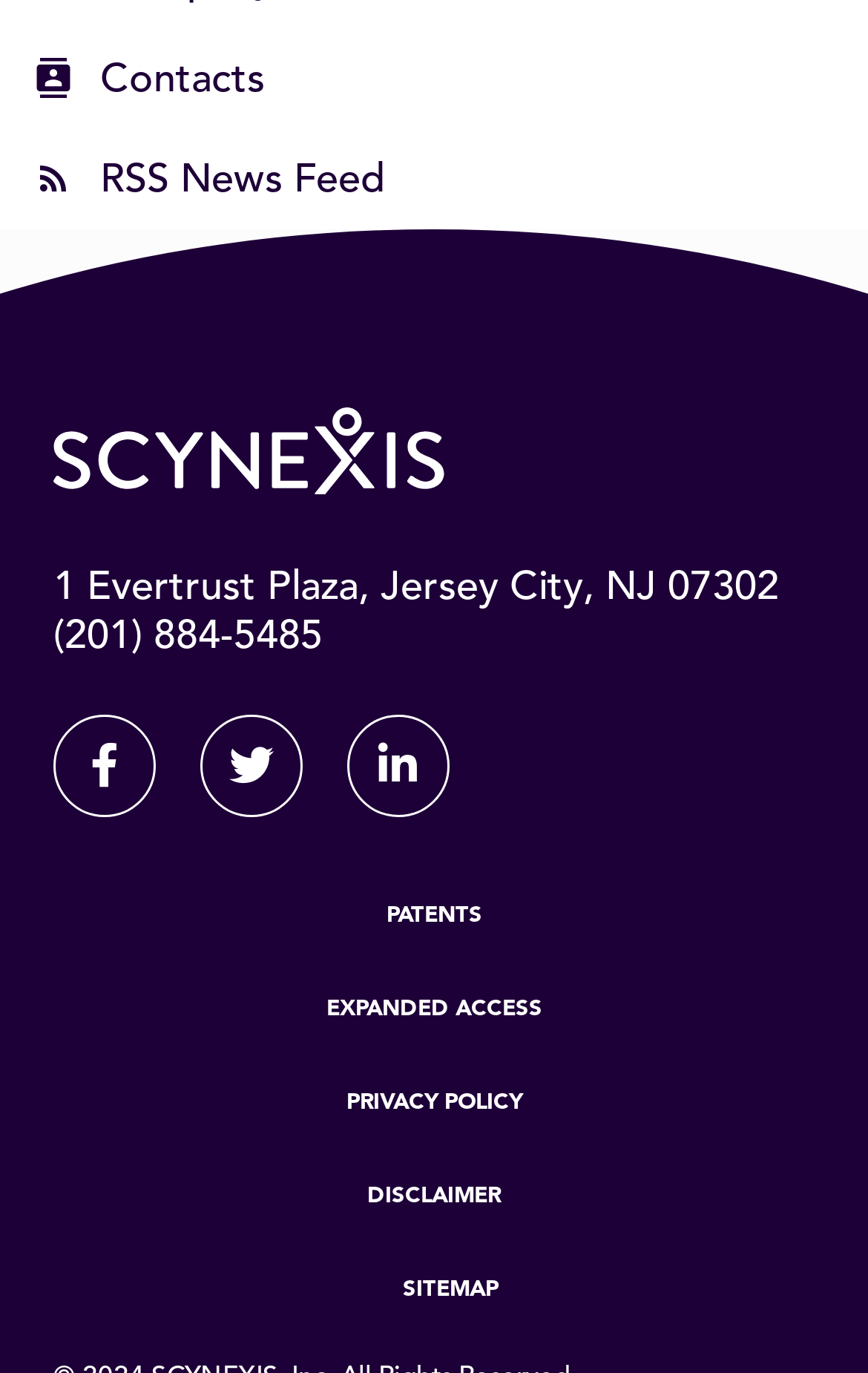Specify the bounding box coordinates for the region that must be clicked to perform the given instruction: "visit contacts page".

[0.038, 0.043, 0.305, 0.072]